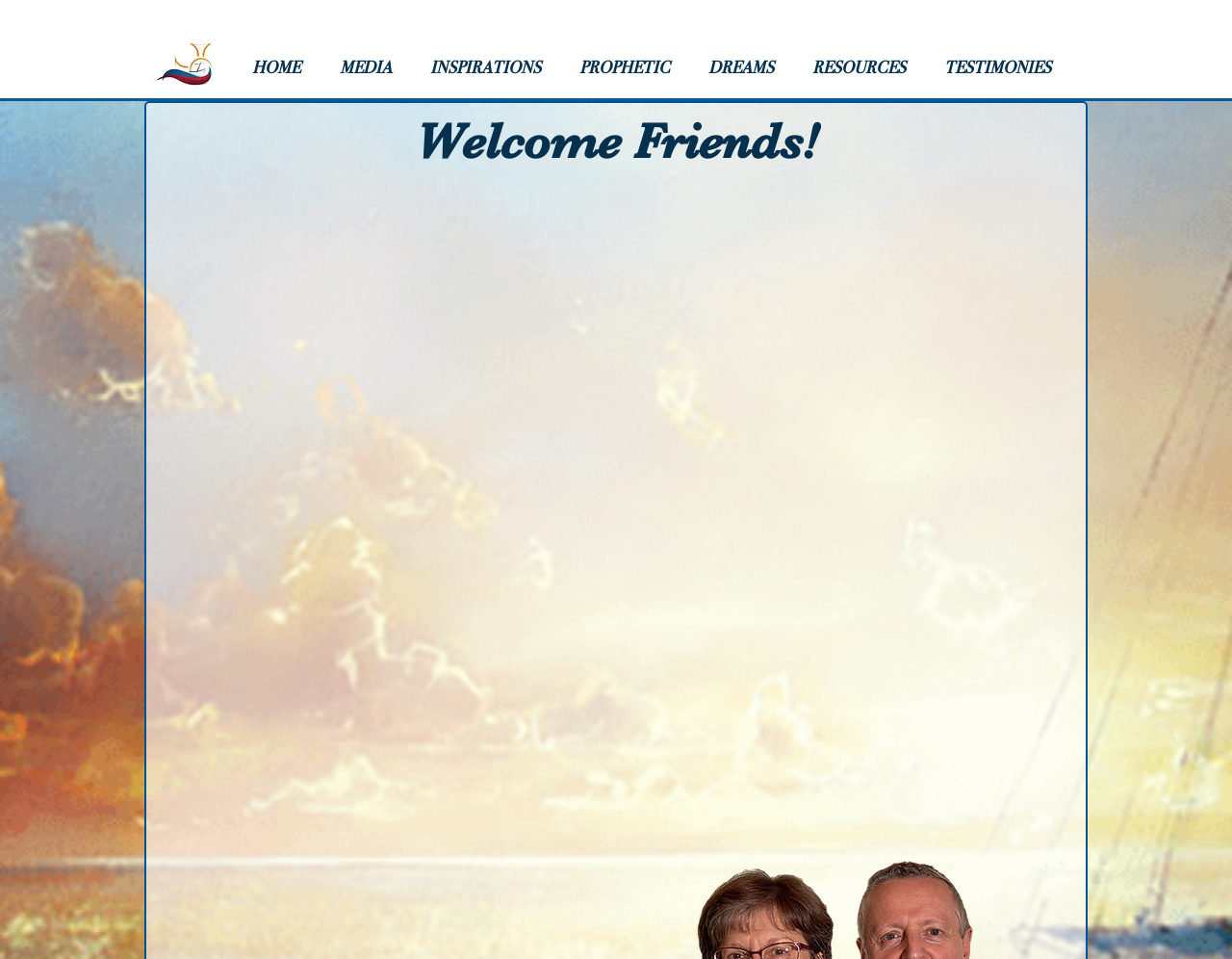What is the promise of Jesus mentioned in the text? Analyze the screenshot and reply with just one word or a short phrase.

abundant life